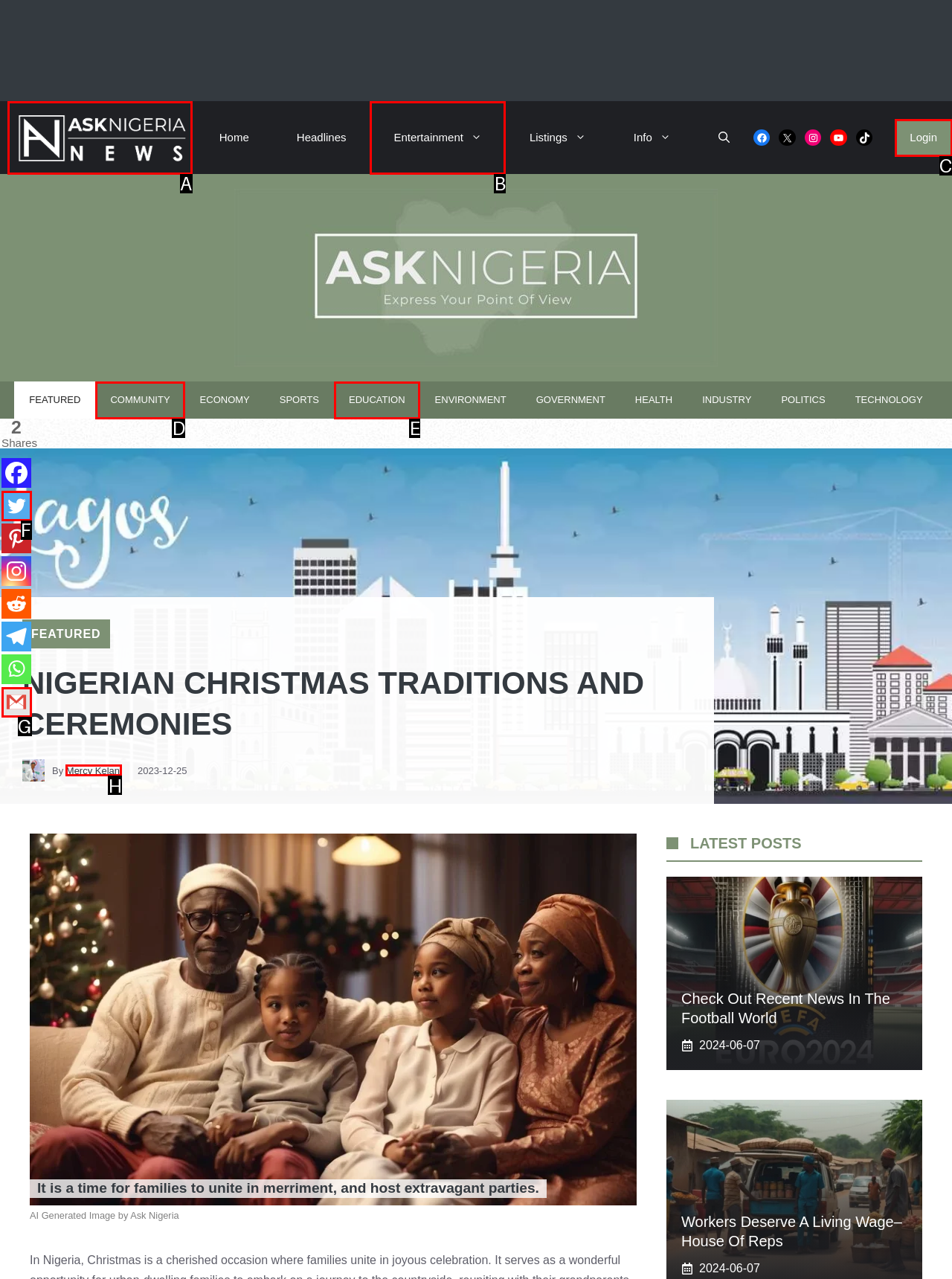Tell me the letter of the HTML element that best matches the description: Entertainment from the provided options.

B